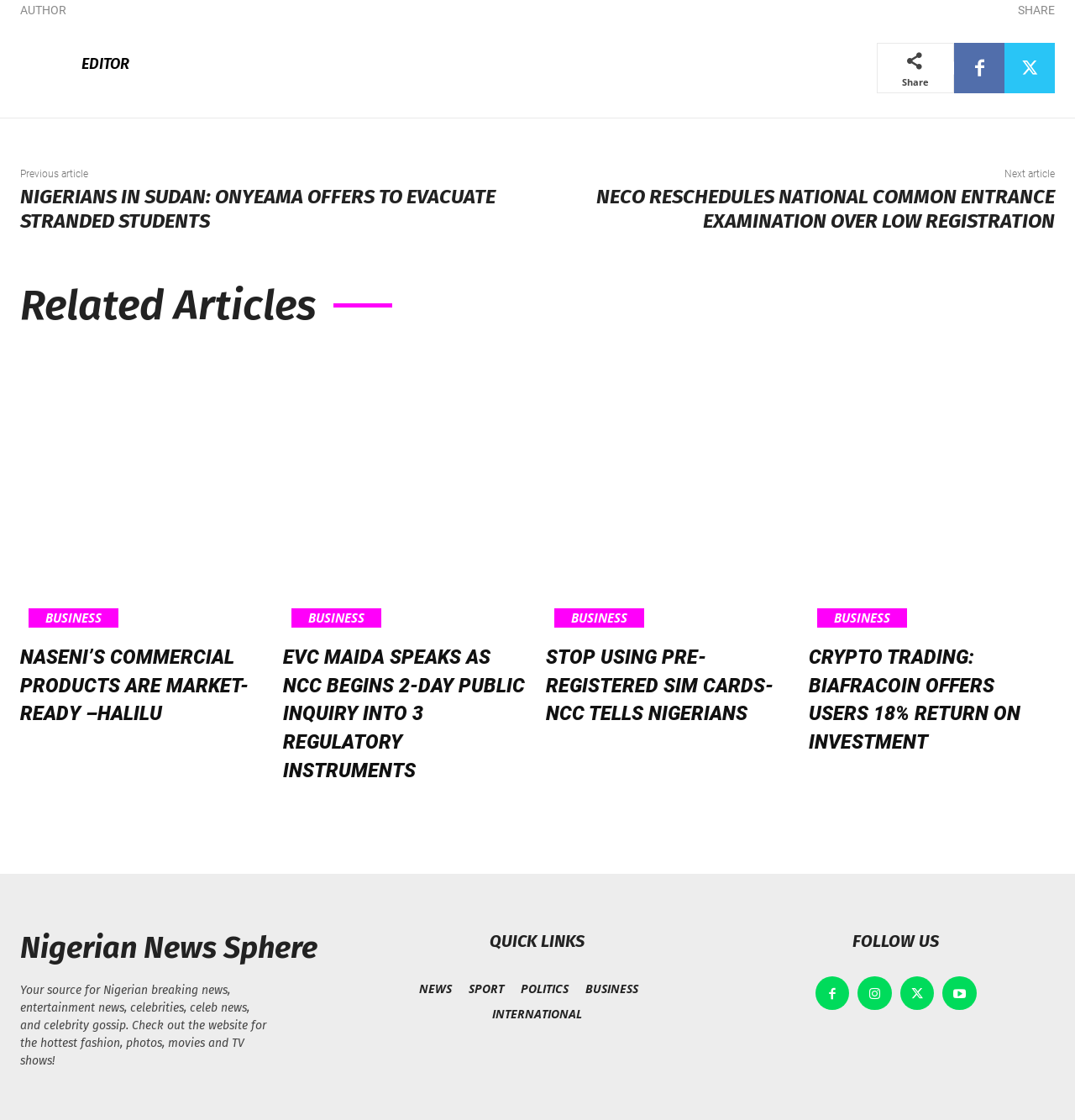Look at the image and write a detailed answer to the question: 
How many social media links are available in the 'FOLLOW US' section?

In the 'FOLLOW US' section, there are four social media links, represented by icons '', '', '', and ''.